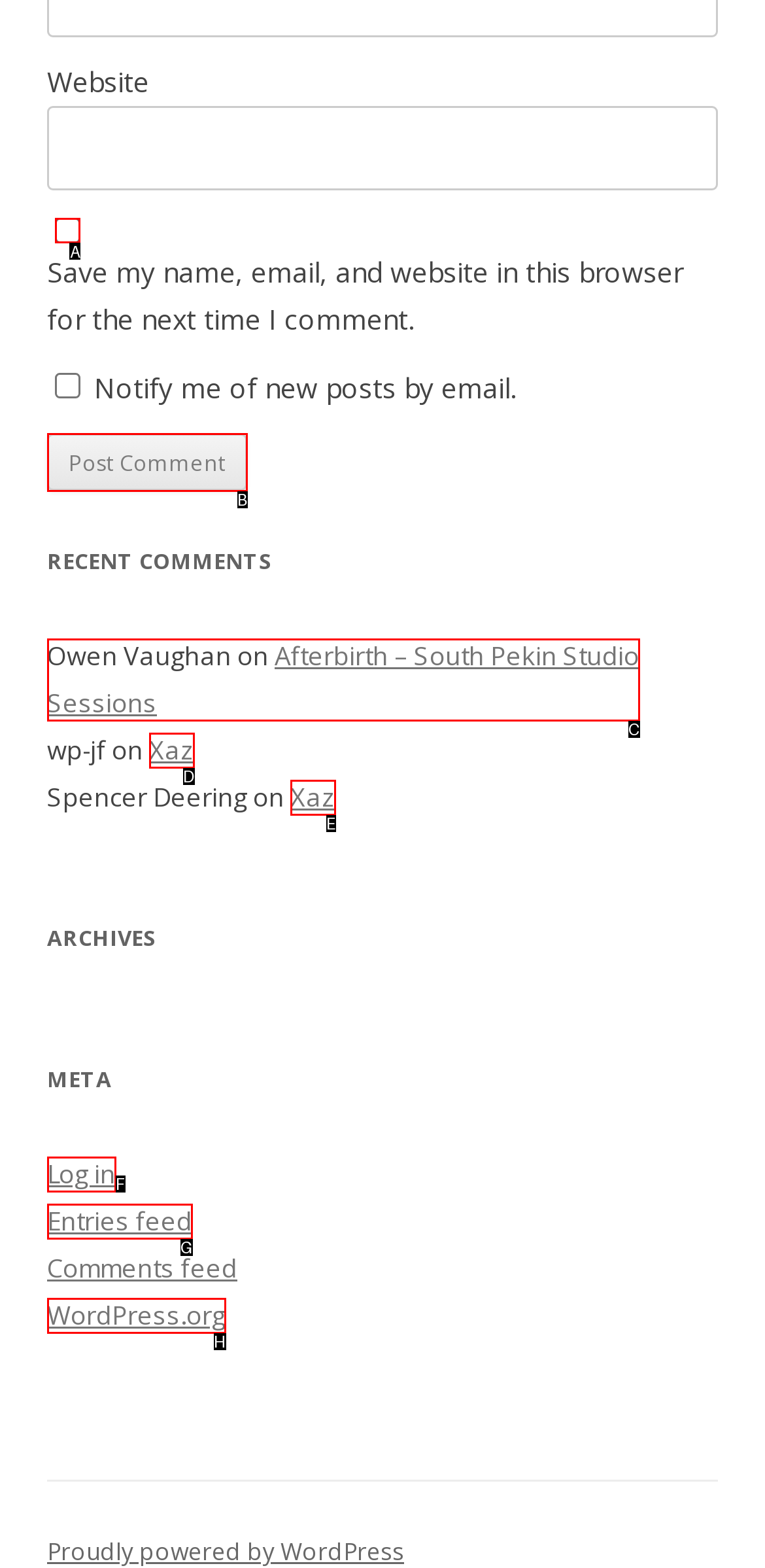Select the correct HTML element to complete the following task: Check save my name and email
Provide the letter of the choice directly from the given options.

A